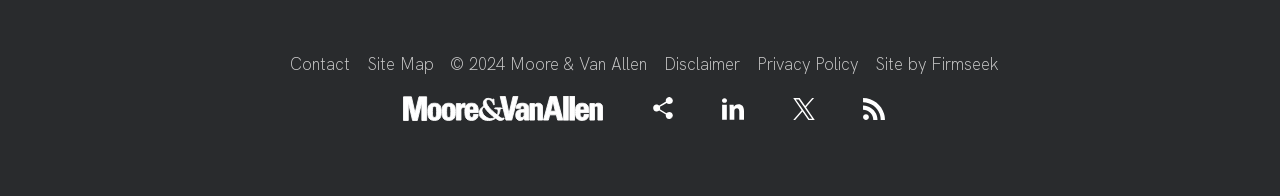Refer to the image and provide a thorough answer to this question:
What is the copyright year?

The copyright year can be found at the bottom of the webpage, where there is a static text element that reads '© 2024 Moore & Van Allen'.